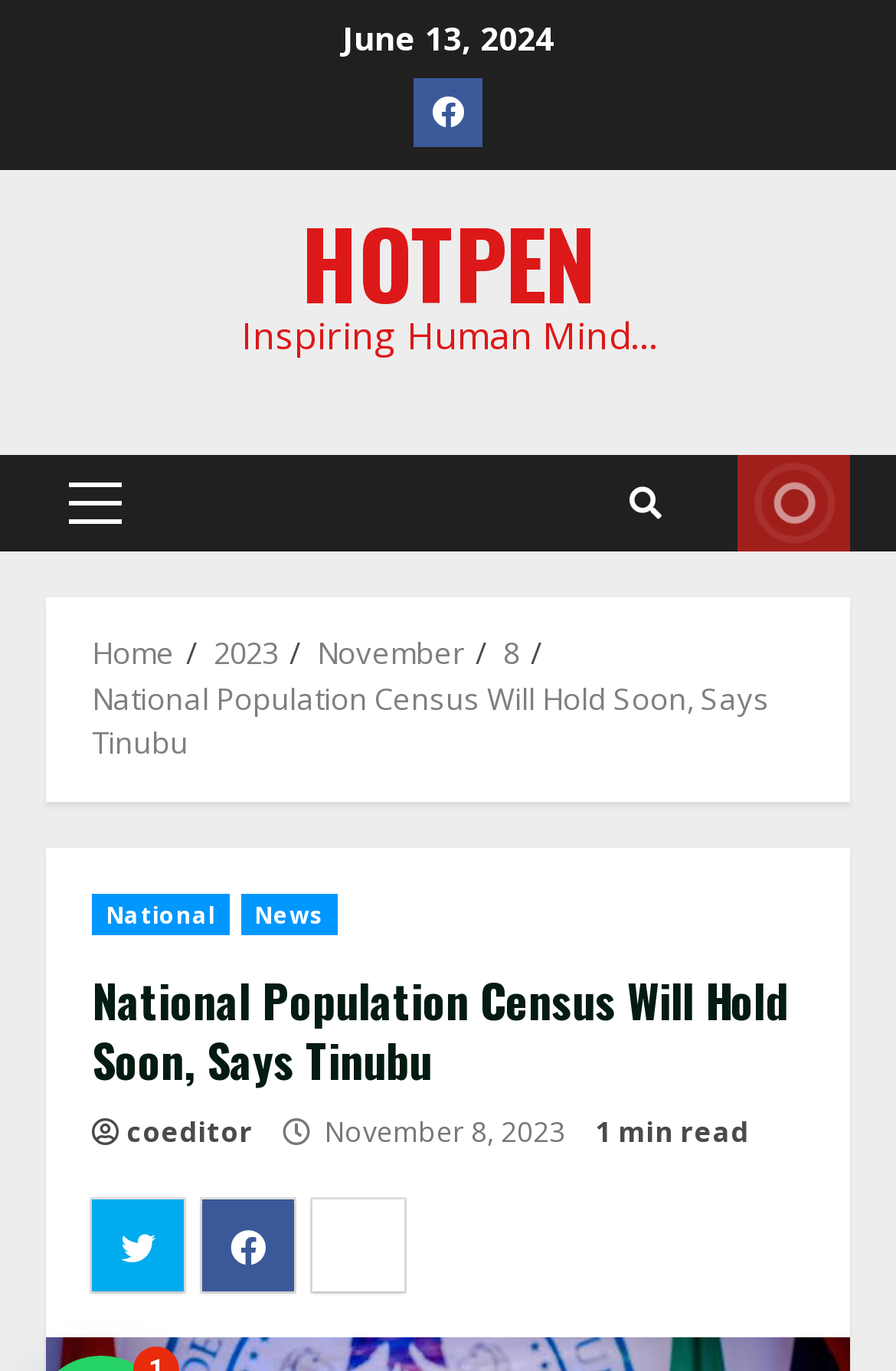Please identify the bounding box coordinates of the clickable area that will fulfill the following instruction: "Click on Facebook". The coordinates should be in the format of four float numbers between 0 and 1, i.e., [left, top, right, bottom].

[0.462, 0.057, 0.538, 0.107]